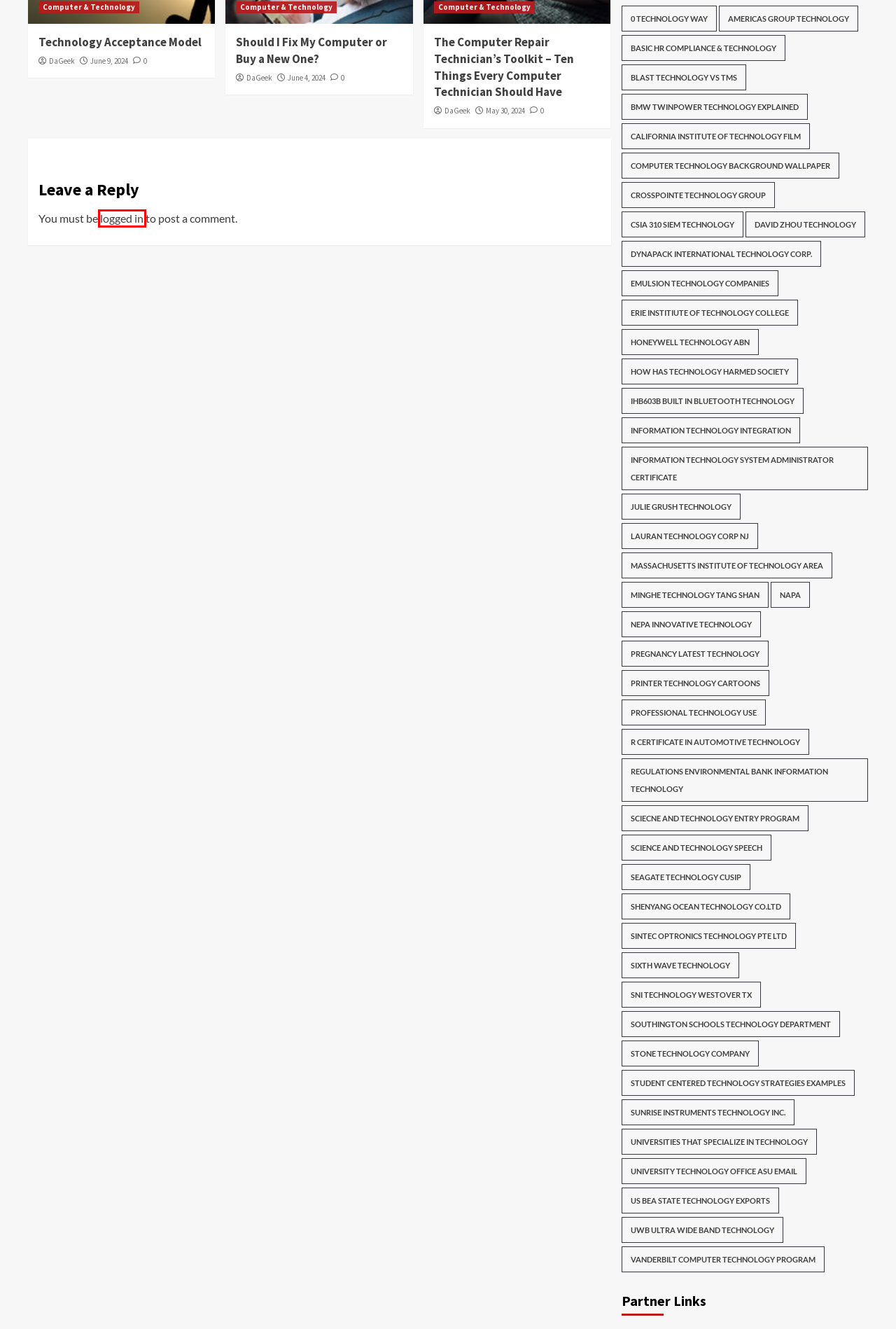With the provided screenshot showing a webpage and a red bounding box, determine which webpage description best fits the new page that appears after clicking the element inside the red box. Here are the options:
A. Should I Fix My Computer or Buy a New One? – GNDmoh App
B. Shenyang Ocean Technology Co.Ltd – GNDmoh App
C. Log In ‹ GNDmoh App — WordPress
D. R Certificate In Automotive Technology – GNDmoh App
E. Us Bea State Technology Exports – GNDmoh App
F. Dynapack International Technology Corp. – GNDmoh App
G. Computer Technology Background Wallpaper – GNDmoh App
H. Bmw Twinpower Technology Explained – GNDmoh App

C